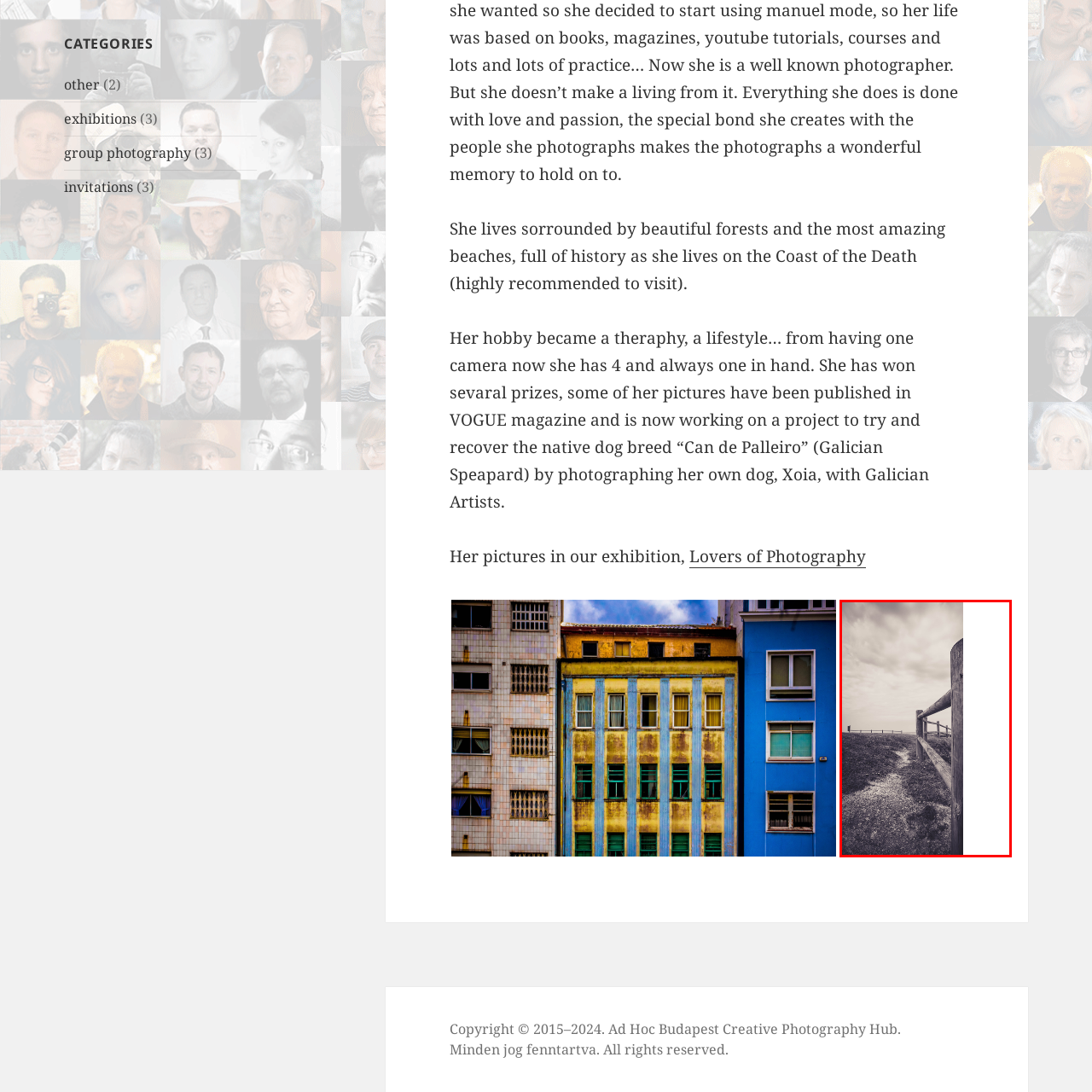Provide a thorough caption for the image that is surrounded by the red boundary.

The image titled "Railing" features a serene and moody landscape captured in black and white. The foreground displays a rustic wooden railing that guides the viewer's eye toward a winding path leading into the distance. The scene is set against a backdrop of an overcast sky, with soft, diffused clouds adding to the tranquil atmosphere. The texture of the gravel path contrasts with the smoothness of the wooden posts, creating a harmonious balance. This photographic work evokes a sense of peace and solitude, inviting contemplation of nature and the beauty found in simplicity.